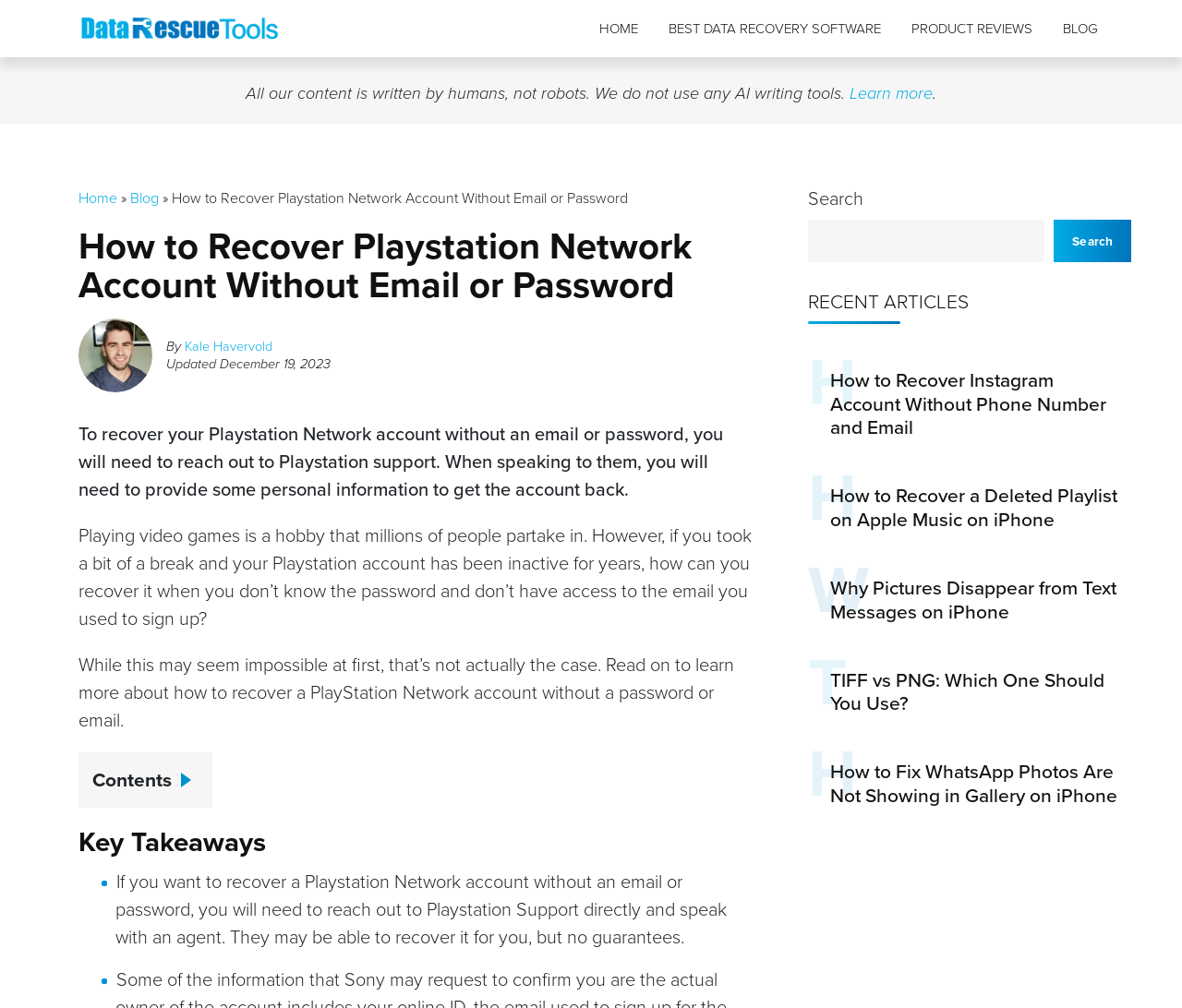Identify the coordinates of the bounding box for the element described below: "Terms of Service". Return the coordinates as four float numbers between 0 and 1: [left, top, right, bottom].

None